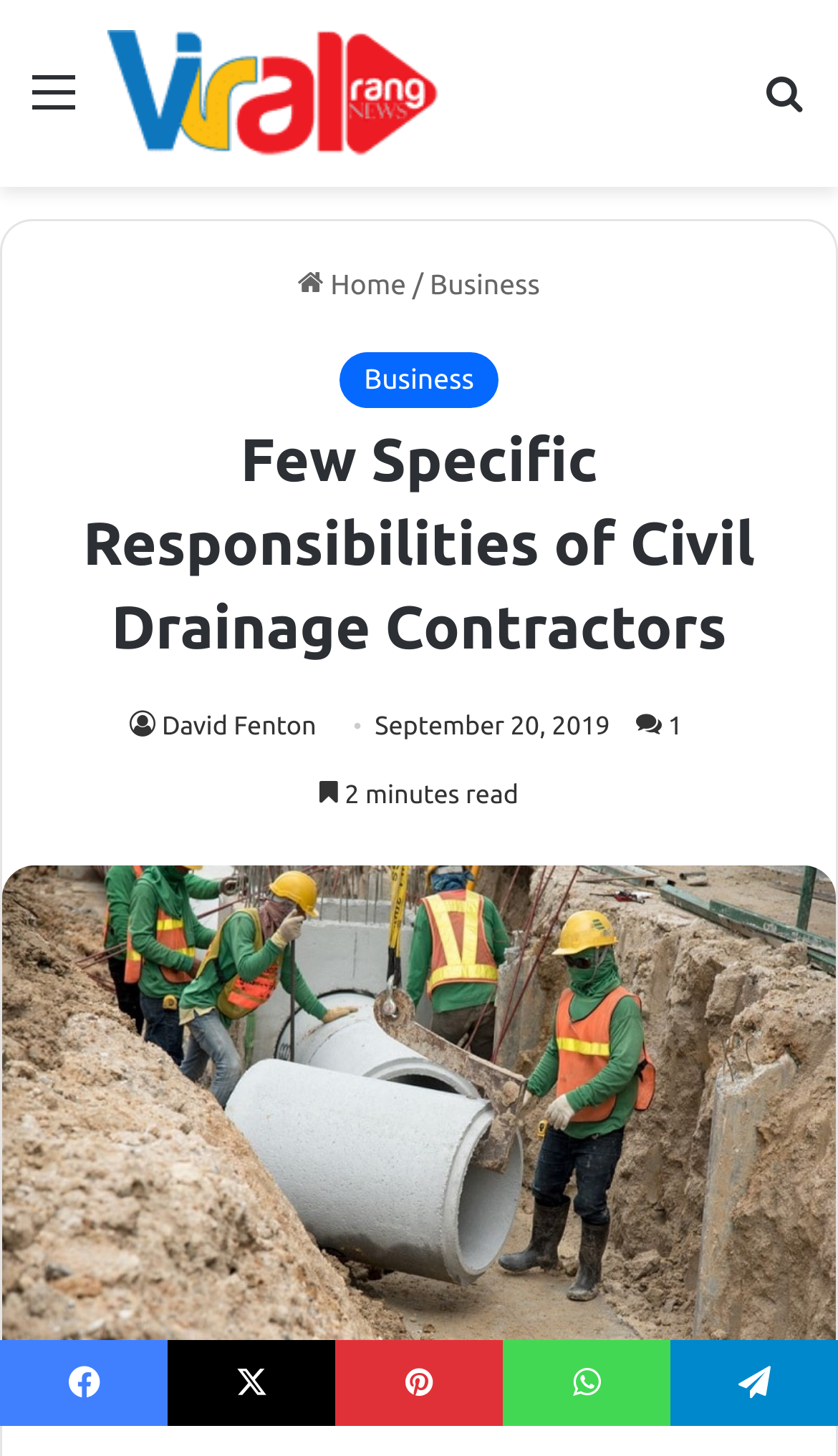Find the bounding box coordinates for the area that must be clicked to perform this action: "Go to the 'Home' page".

[0.356, 0.185, 0.485, 0.206]